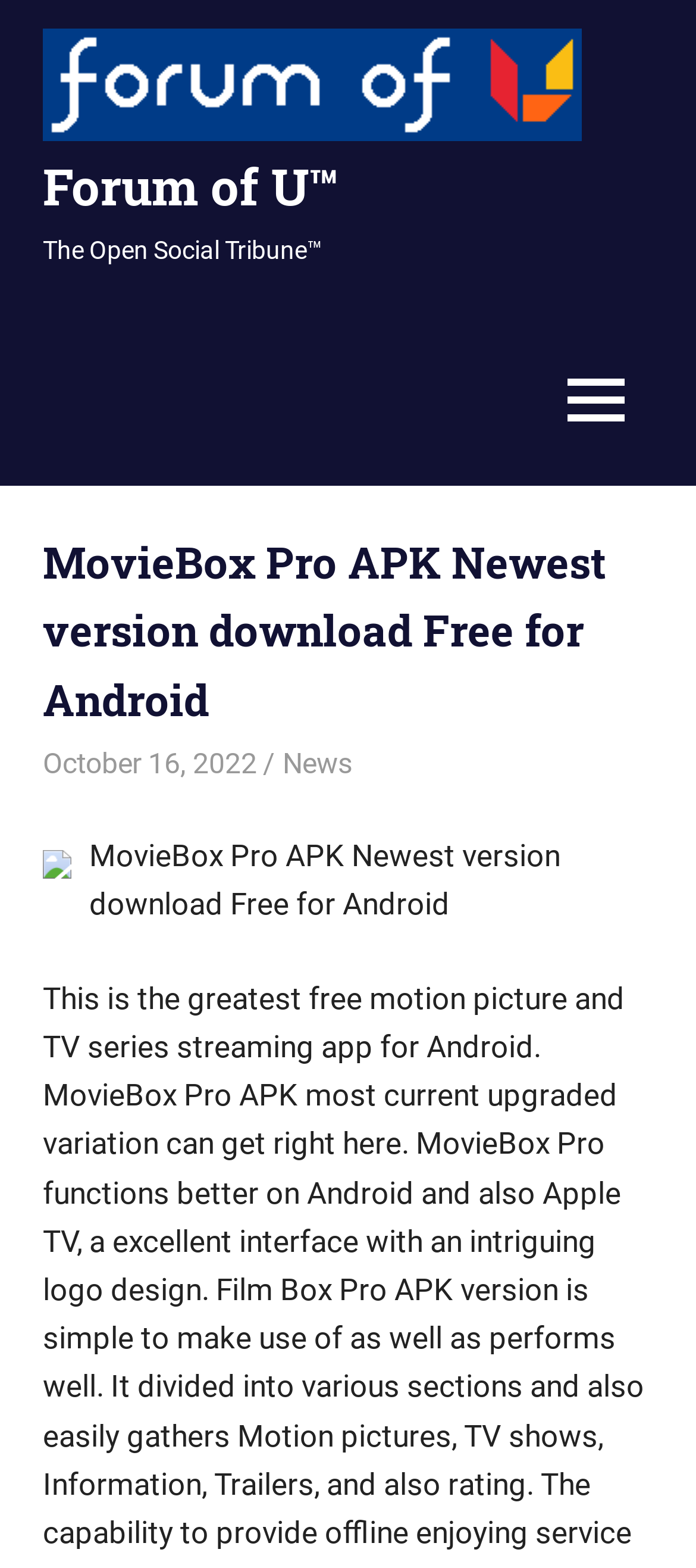Please identify and generate the text content of the webpage's main heading.

MovieBox Pro APK Newest version download Free for Android